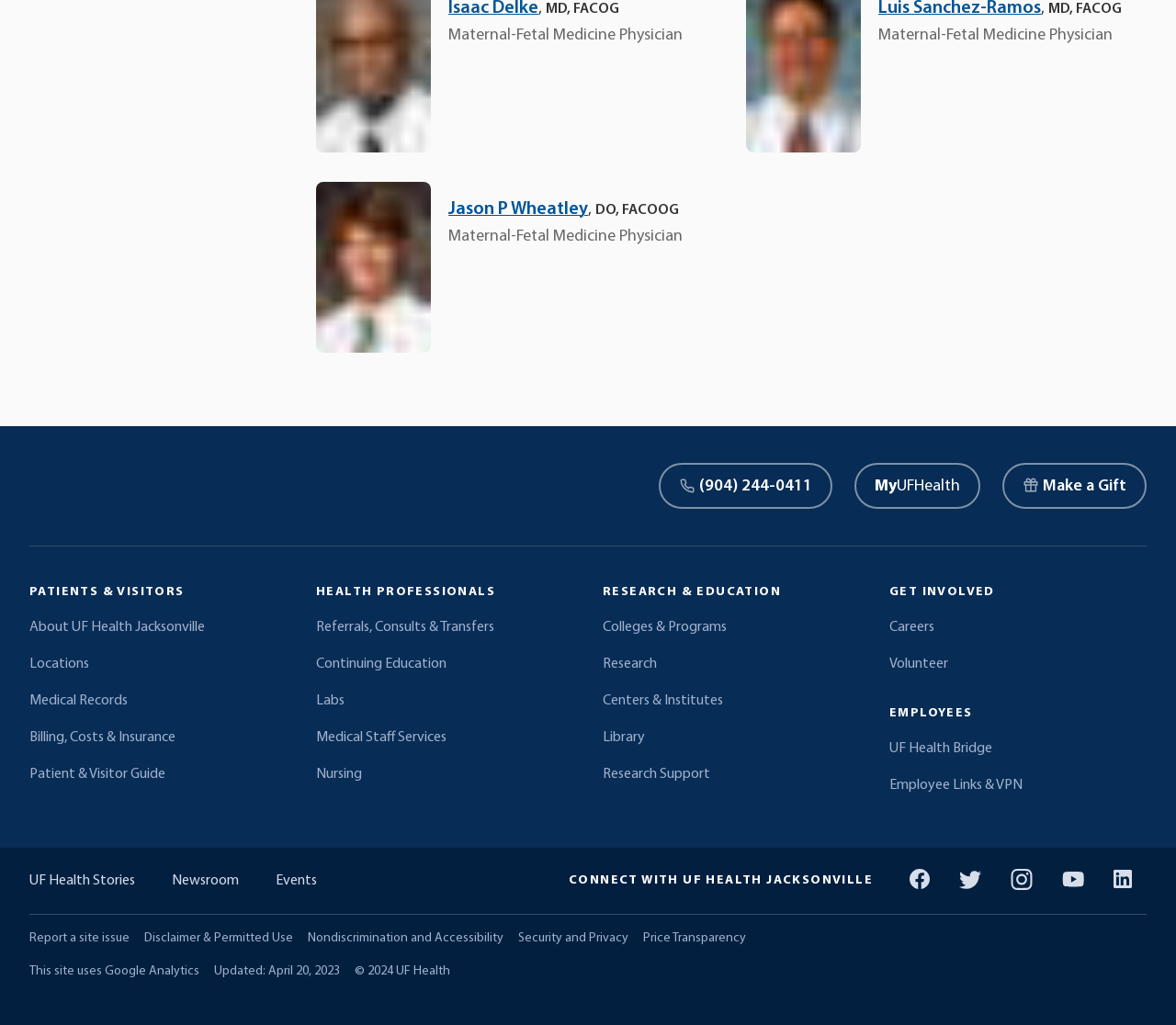Determine the bounding box coordinates for the area that needs to be clicked to fulfill this task: "Follow UF Health on Facebook". The coordinates must be given as four float numbers between 0 and 1, i.e., [left, top, right, bottom].

[0.767, 0.837, 0.797, 0.882]